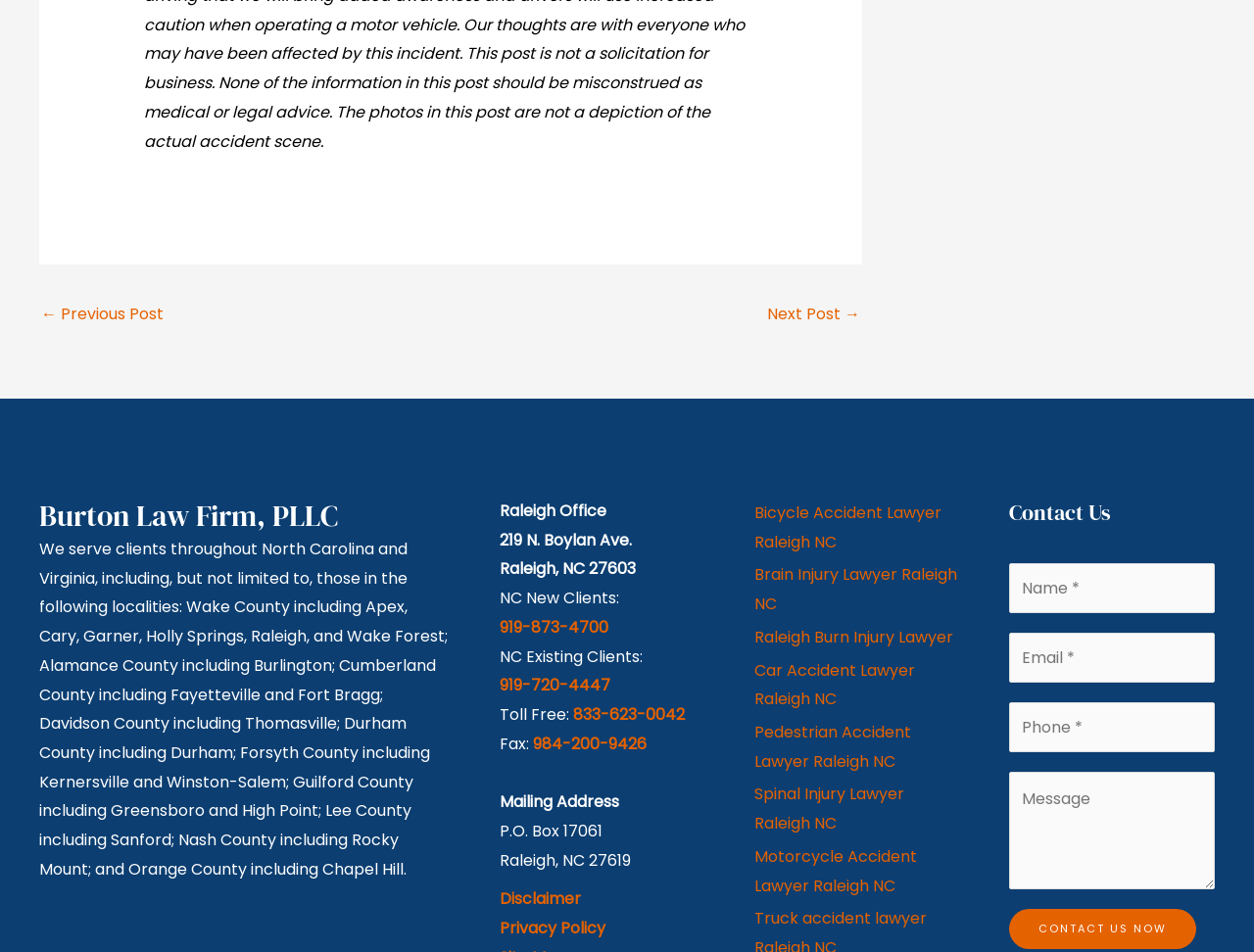How can I contact the Raleigh office?
Answer the question with a thorough and detailed explanation.

The contact information for the Raleigh office can be found in the footer widget 1 section, which includes the phone number 919-873-4700.